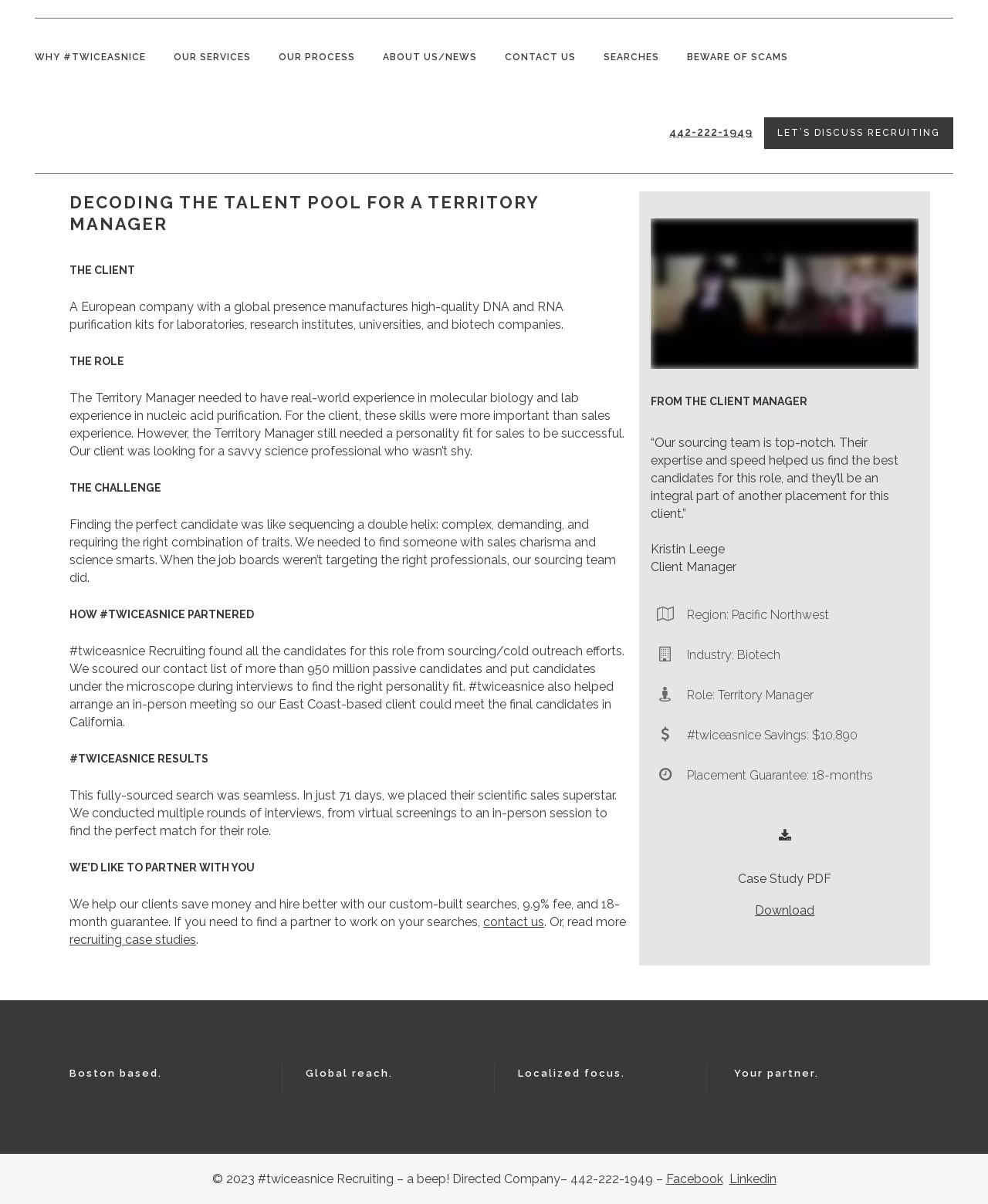Explain the features and main sections of the webpage comprehensively.

This webpage is a case study about a successful recruitment process for a Territory Manager position at a European biotech company. The page is divided into several sections, each with a clear heading. 

At the top of the page, there is a navigation menu with links to different sections of the website, including "WHY #TWICEASNICE", "OUR SERVICES", "OUR PROCESS", and "CONTACT US". Below the navigation menu, there is a layout table with a phone number and a call-to-action link to discuss recruiting.

The main content of the page is divided into sections, each with a heading that describes the different stages of the recruitment process. The sections include "DECODING THE TALENT POOL FOR A TERRITORY MANAGER", "THE CLIENT", "THE ROLE", "THE CHALLENGE", "HOW #TWICEASNICE PARTNERED", "#TWICEASNICE RESULTS", and "WE’D LIKE TO PARTNER WITH YOU". 

Each section contains descriptive text that explains the client's needs, the role requirements, the challenges faced, and how #twiceasnice Recruiting helped the client find the perfect candidate. There are also quotes from the client manager and additional information about the region, industry, role, and placement guarantee.

On the right side of the page, there is a section with additional information about the case study, including a link to download the case study PDF. 

At the bottom of the page, there is a footer section with copyright information, a phone number, and links to social media platforms.